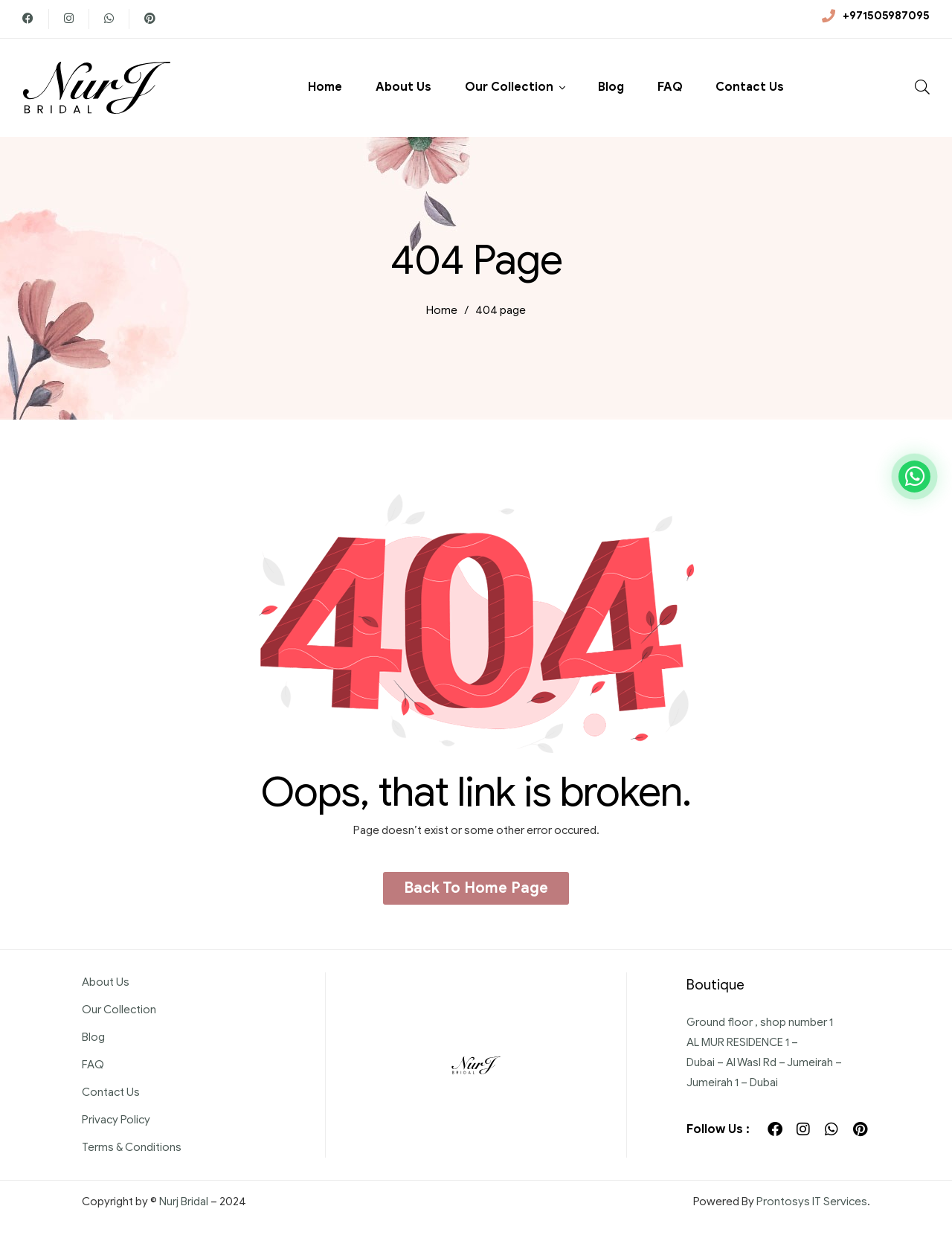How many social media links are at the bottom of the page?
Using the image as a reference, answer with just one word or a short phrase.

4